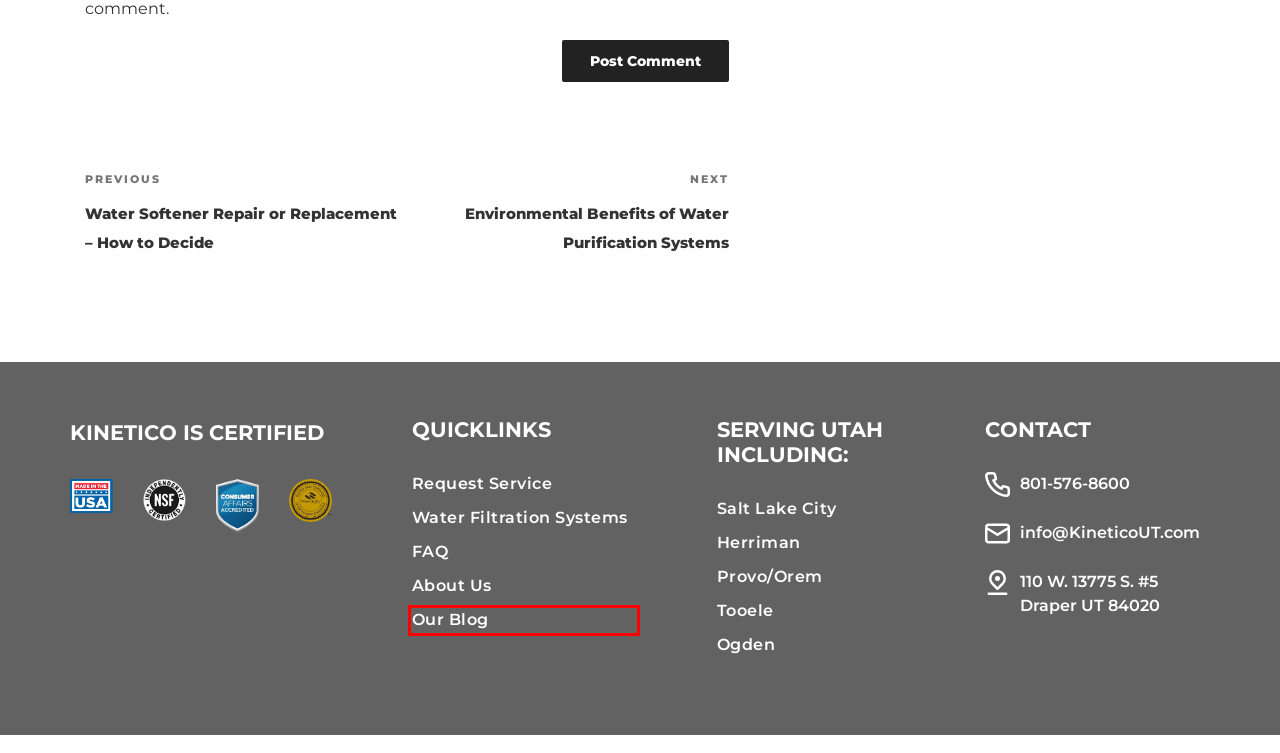You are given a screenshot of a webpage with a red rectangle bounding box around a UI element. Select the webpage description that best matches the new webpage after clicking the element in the bounding box. Here are the candidates:
A. Home - Water Quality Association
B. Blog | Kinetico
C. Ogden
D. Environmental Benefits of Water Purification Systems | Kinetico
E. Water Softener Repair or Replacement – How to Decide | Kinetico Water Systems
F. About NSF | NSF
G. FAQ - Kinetico
H. Water Filtration Installation in Utah | Kinetico

B